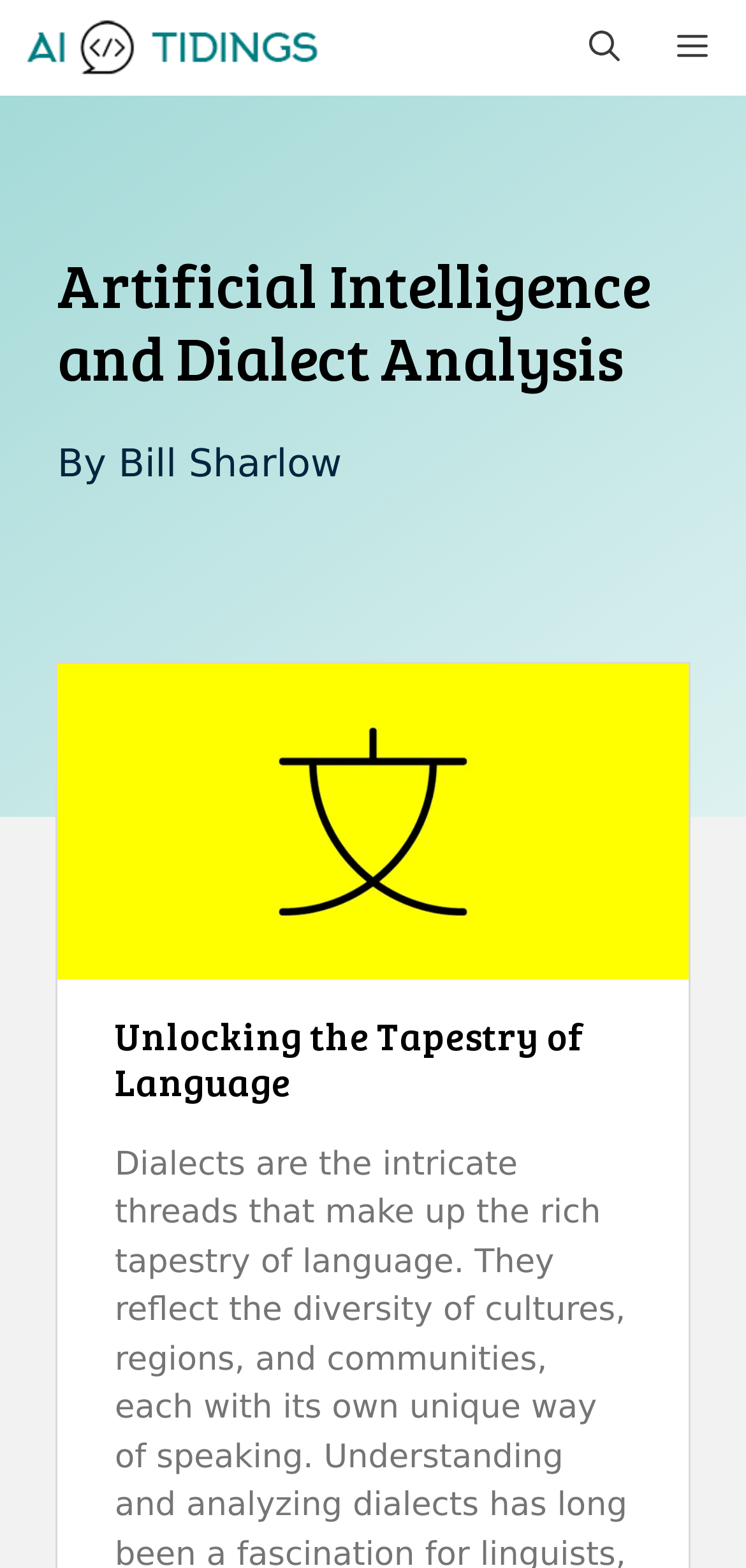What is the author of the article?
Provide a detailed and well-explained answer to the question.

I found the author's name by looking at the text next to the 'By' label, which is 'Bill Sharlow'. This text is located below the main heading and above the article's content.